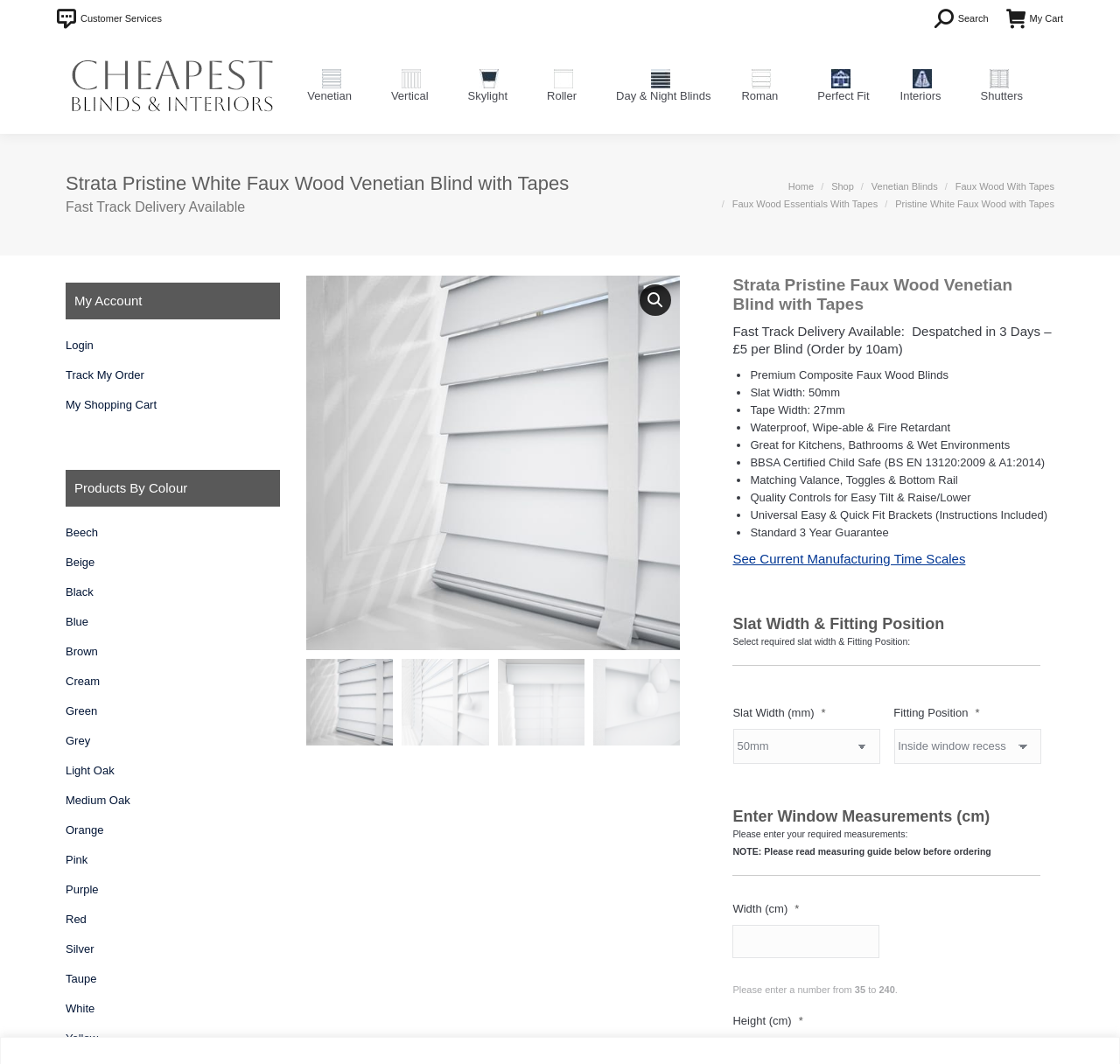Provide an in-depth caption for the elements present on the webpage.

This webpage is about Strata Pristine White Faux Wood Venetian Blind with Tapes, a product offered by Cheapest Blinds & Interiors Ltd. At the top of the page, there is a navigation menu with links to customer services, search, and cart. Below that, there is a logo of Cheapest Blinds & Interiors Ltd, followed by a menu icon with links to different types of blinds.

The main content of the page is divided into sections. The first section has a heading that reads "Strata Pristine White Faux Wood Venetian Blind with Tapes" and "Fast Track Delivery Available: Despatched in 3 Days – £5 per Blind (Order by 10am)". Below that, there are two images of the product, followed by a list of features, including premium composite faux wood blinds, slat width, tape width, and more.

The next section is about slat width and fitting position, where users can select the required slat width and fitting position from dropdown menus. Below that, there is a section to enter window measurements in centimeters, with input fields for width and other measurements.

Throughout the page, there are several links to related products, such as white faux wood venetian blinds and white faux wood blinds with tapes. There are also images of the product and its features, as well as a heading that reads "See Current Manufacturing Time Scales".